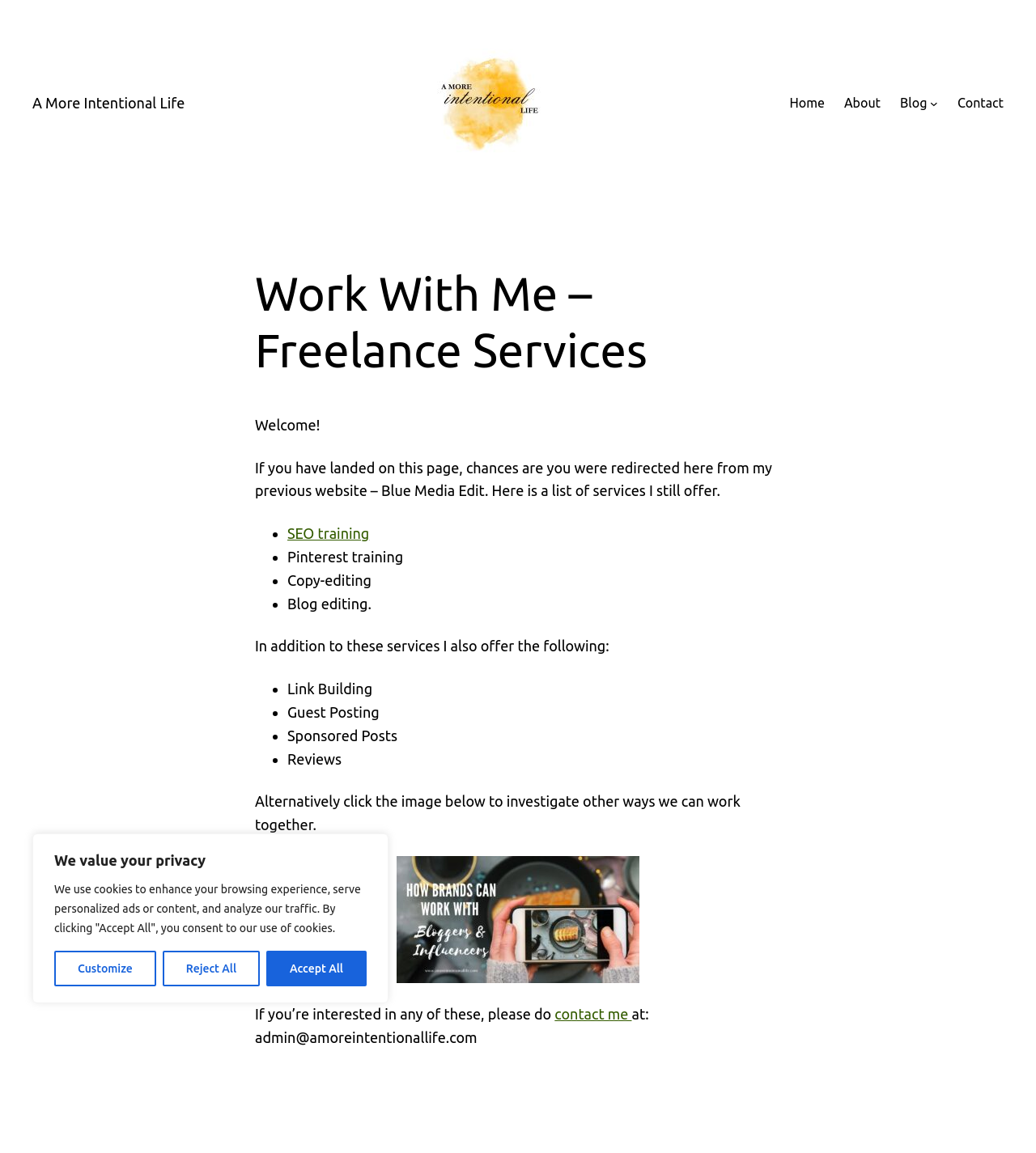Please extract the webpage's main title and generate its text content.

Work With Me – Freelance Services